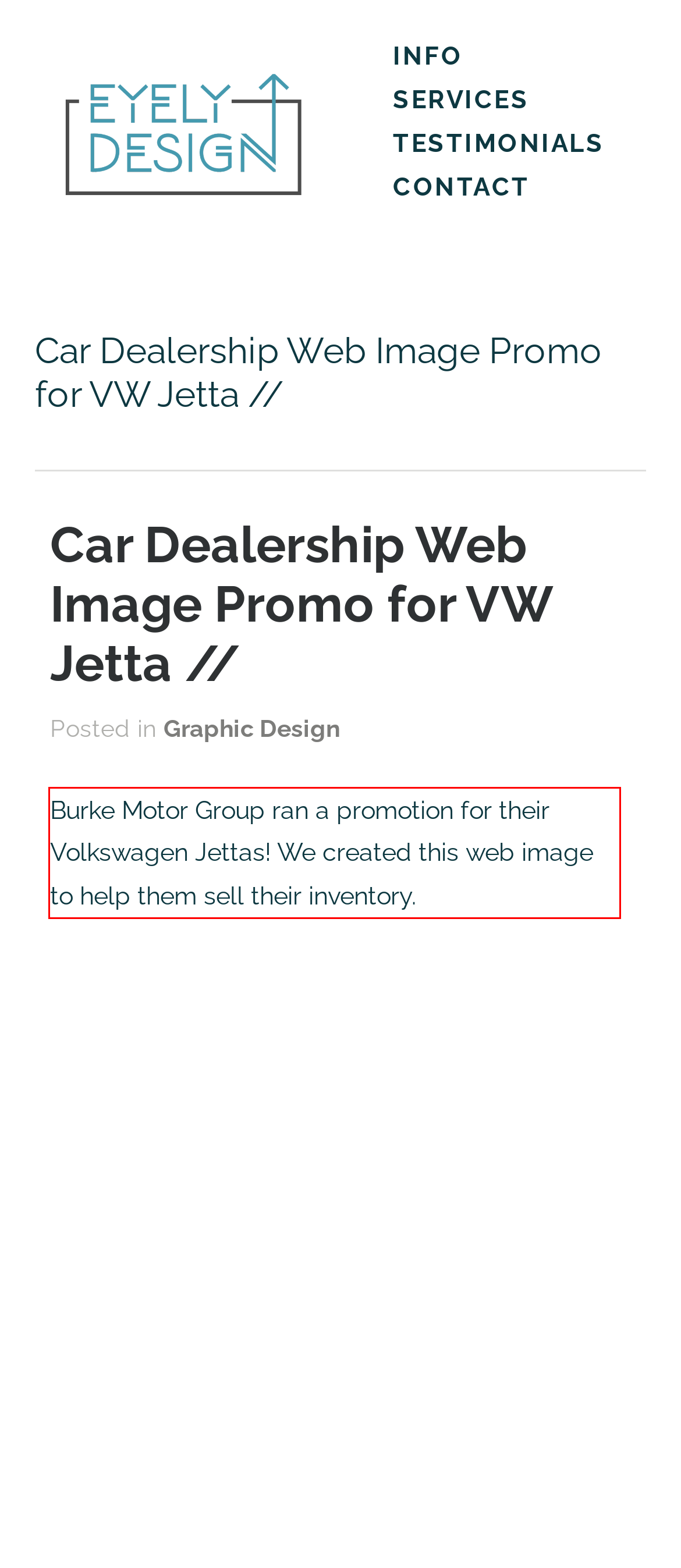Observe the screenshot of the webpage, locate the red bounding box, and extract the text content within it.

Burke Motor Group ran a promotion for their Volkswagen Jettas! We created this web image to help them sell their inventory.